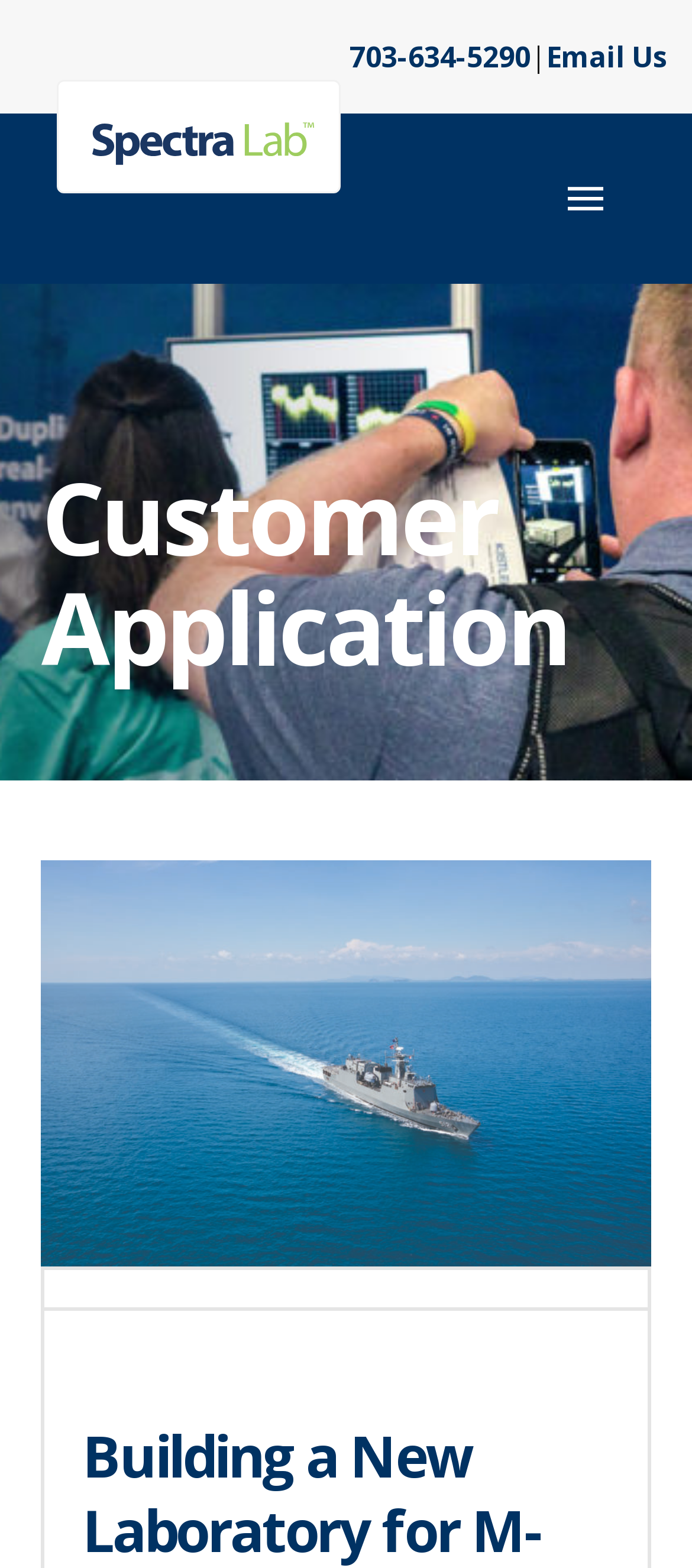Bounding box coordinates are specified in the format (top-left x, top-left y, bottom-right x, bottom-right y). All values are floating point numbers bounded between 0 and 1. Please provide the bounding box coordinate of the region this sentence describes: Email Us

[0.79, 0.023, 0.964, 0.048]